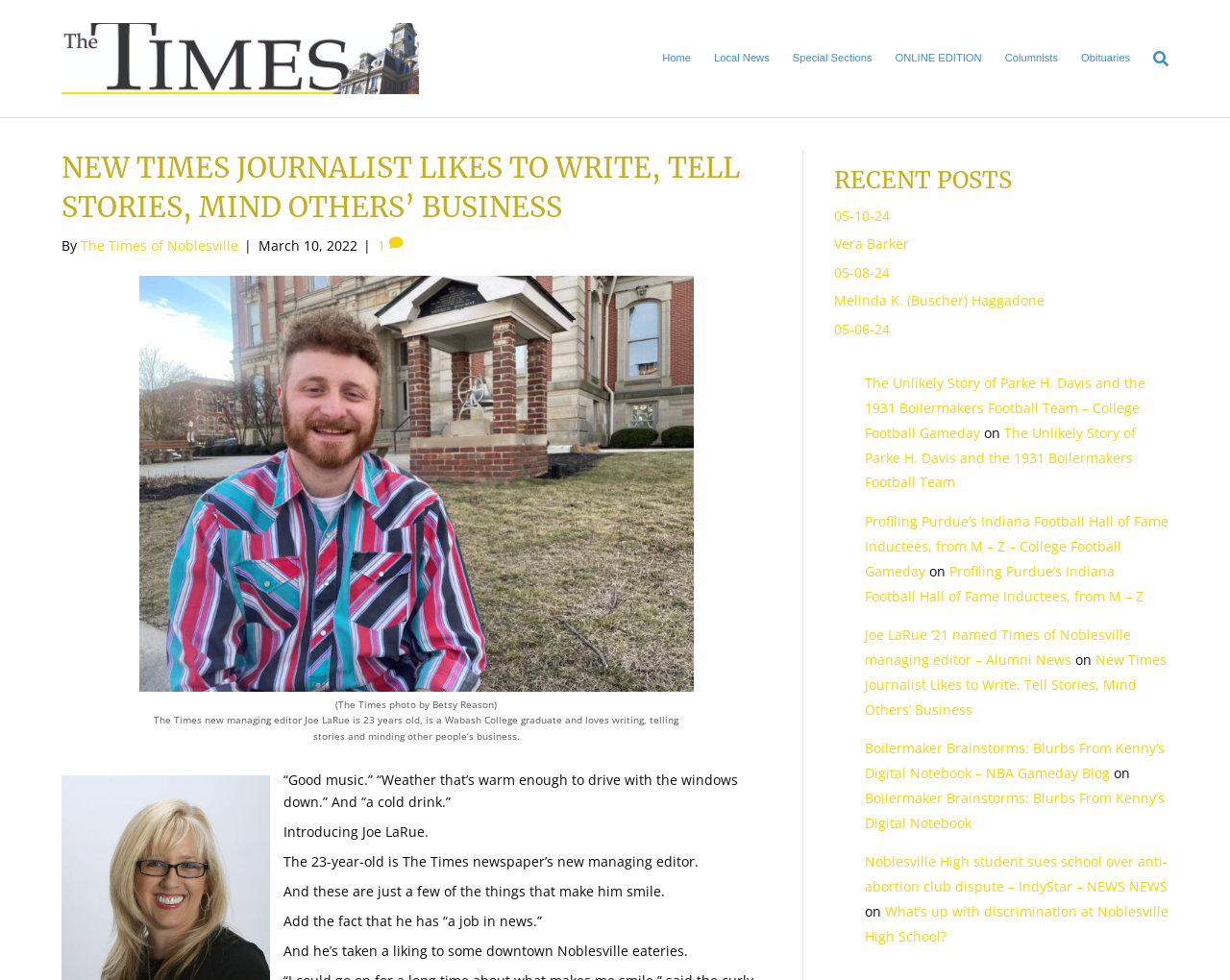Please identify the bounding box coordinates of the clickable area that will allow you to execute the instruction: "go to home page".

[0.661, 0.051, 0.714, 0.099]